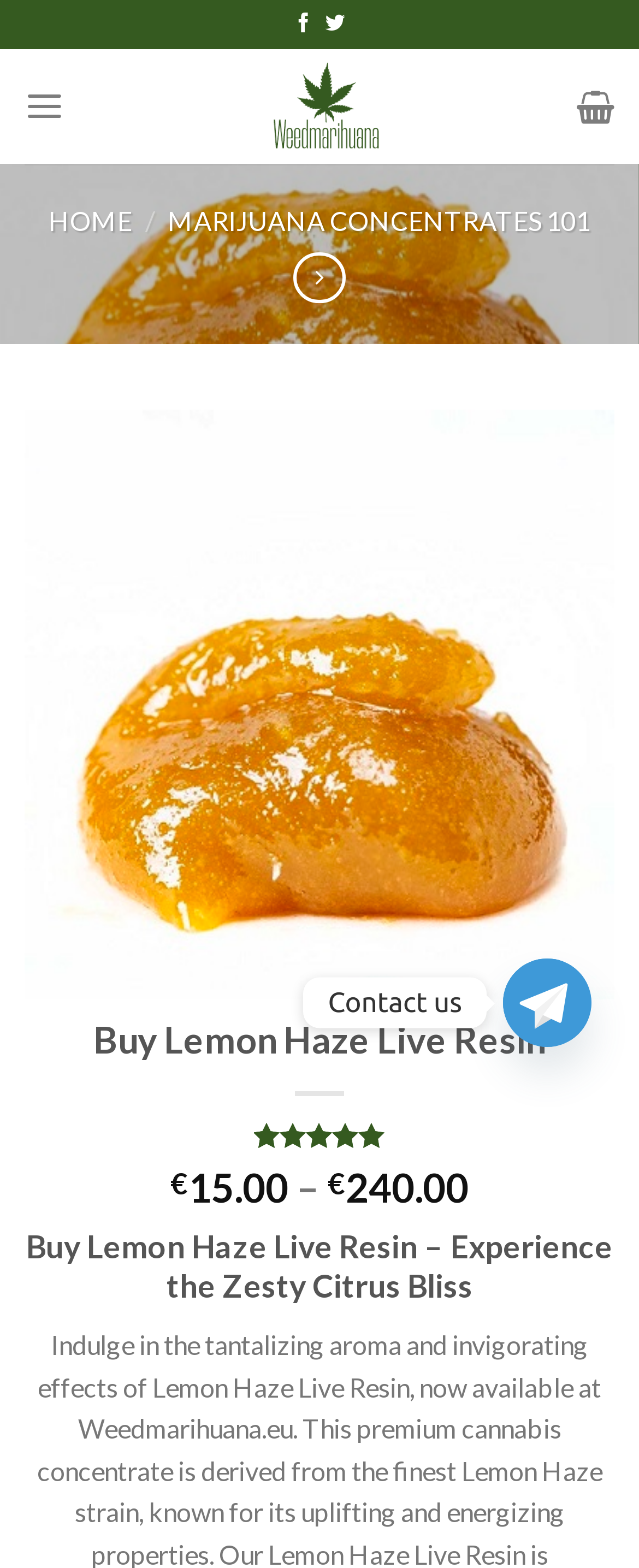What is the name of the product being sold?
Please provide a single word or phrase as your answer based on the image.

Lemon Haze Live Resin